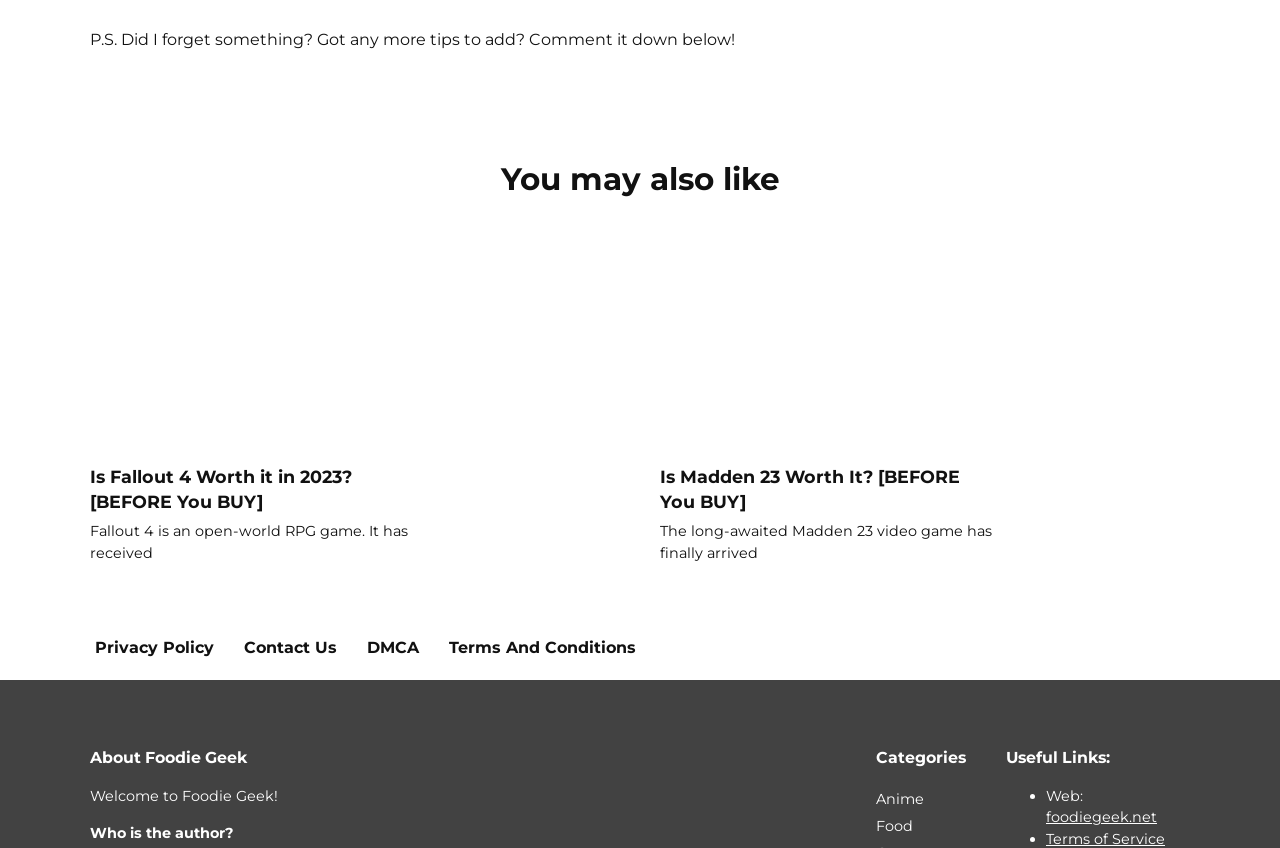Answer the following inquiry with a single word or phrase:
What are the terms and conditions links available on the webpage?

Terms And Conditions and Terms of Service